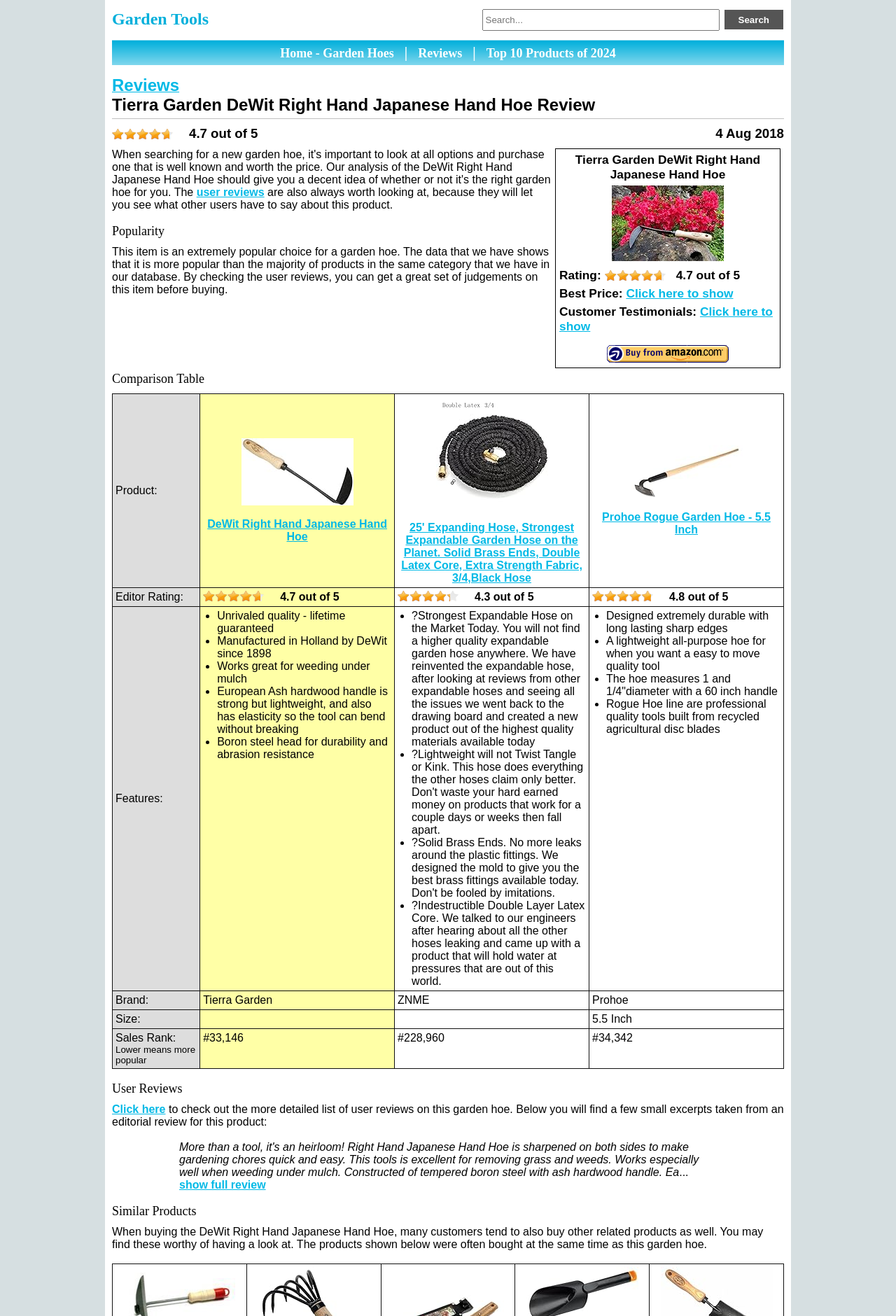How many user reviews are mentioned on the webpage?
Based on the screenshot, respond with a single word or phrase.

Not explicitly mentioned